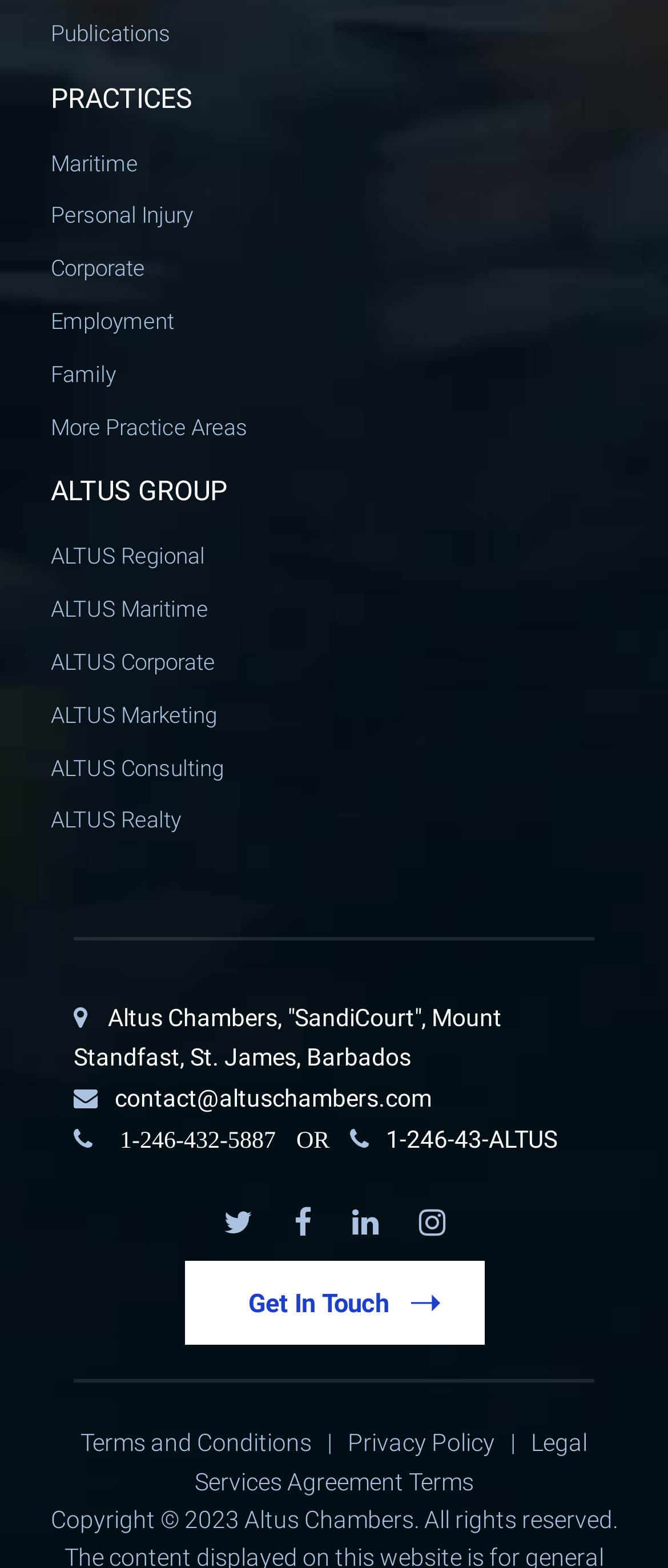Using the image as a reference, answer the following question in as much detail as possible:
How can I contact Altus Chambers?

The contact information of Altus Chambers can be determined by looking at the links 'contact@altuschambers.com' and phone numbers '1-246-432-5887' and '1-246-43-ALTUS'.